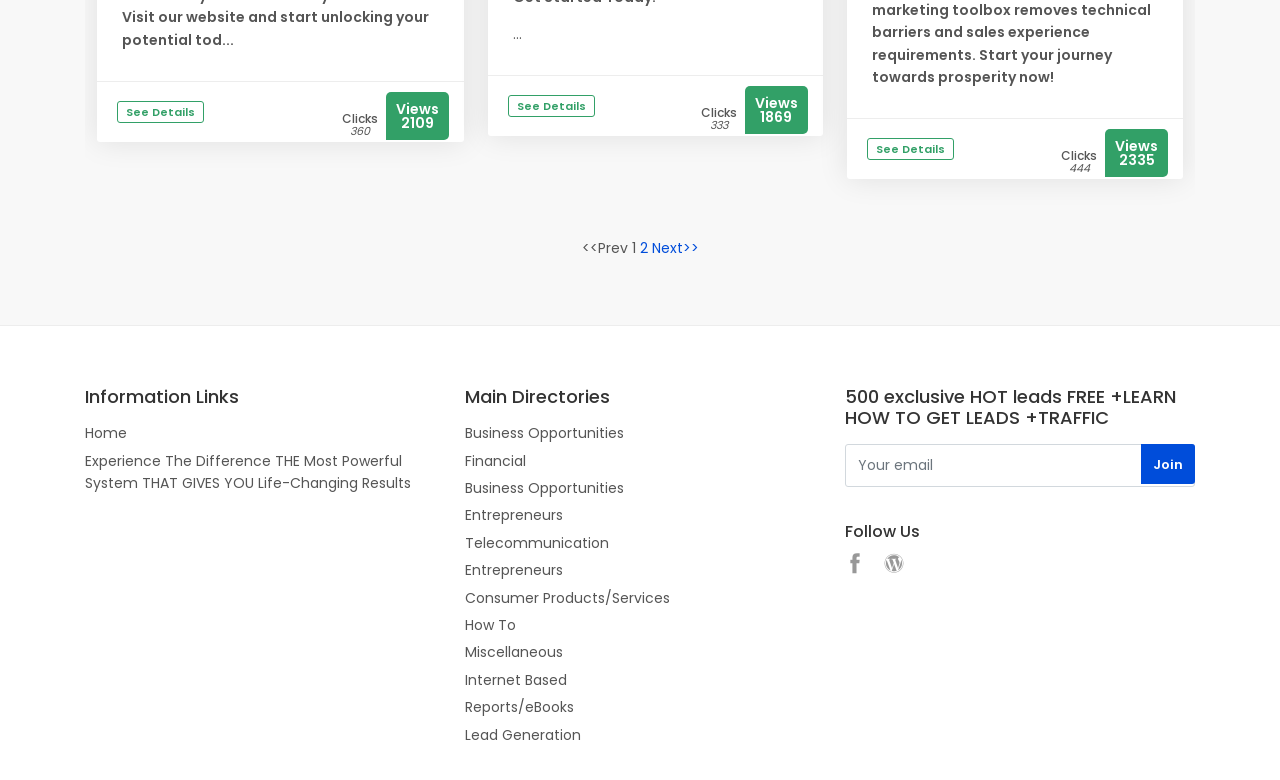Please give the bounding box coordinates of the area that should be clicked to fulfill the following instruction: "Click on 'Join'". The coordinates should be in the format of four float numbers from 0 to 1, i.e., [left, top, right, bottom].

[0.891, 0.569, 0.934, 0.62]